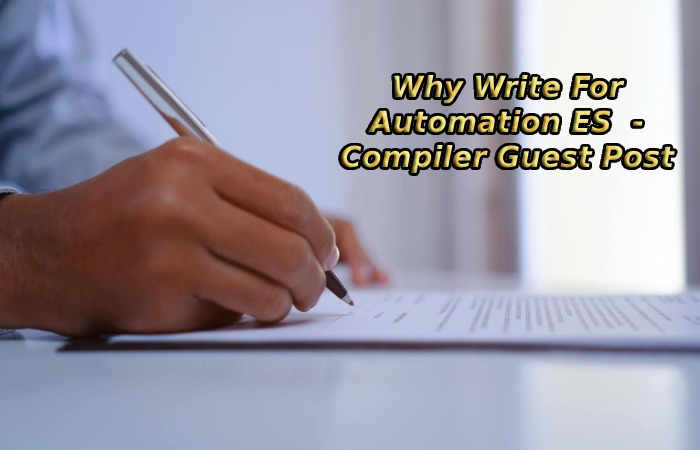Provide a comprehensive description of the image.

The image features a close-up of a person's hand holding a pen, poised above a sheet of paper, which suggests action and engagement with written content. The text prominently displayed on the image reads, "Why Write For Automation ES - Compiler Guest Post." This caption indicates an invitation or encouragement for contributors to share their insights or expertise related to compilers and programming languages. 

This initiative emphasizes the potential for writers to gain substantial visibility by engaging with Automation ES, a platform dedicated to topics around programming and compilers. Writing for this outlet not only enhances one’s reach in the developer community but also caters to an audience specifically interested in compiler-related information.